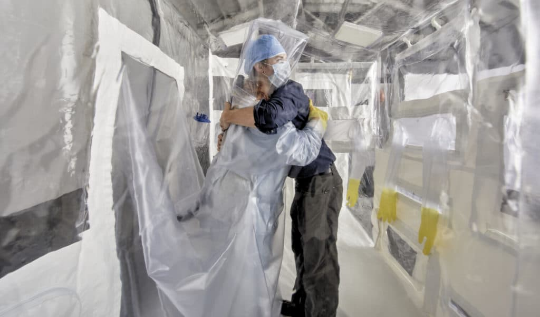What feature of the isolation room reduces dependency on PPE?
Using the image as a reference, give an elaborate response to the question.

The integrated glove walls in the isolation room allow for safe patient access while reducing the dependency on personal protective equipment (PPE), making it a safer and more efficient environment for healthcare workers.